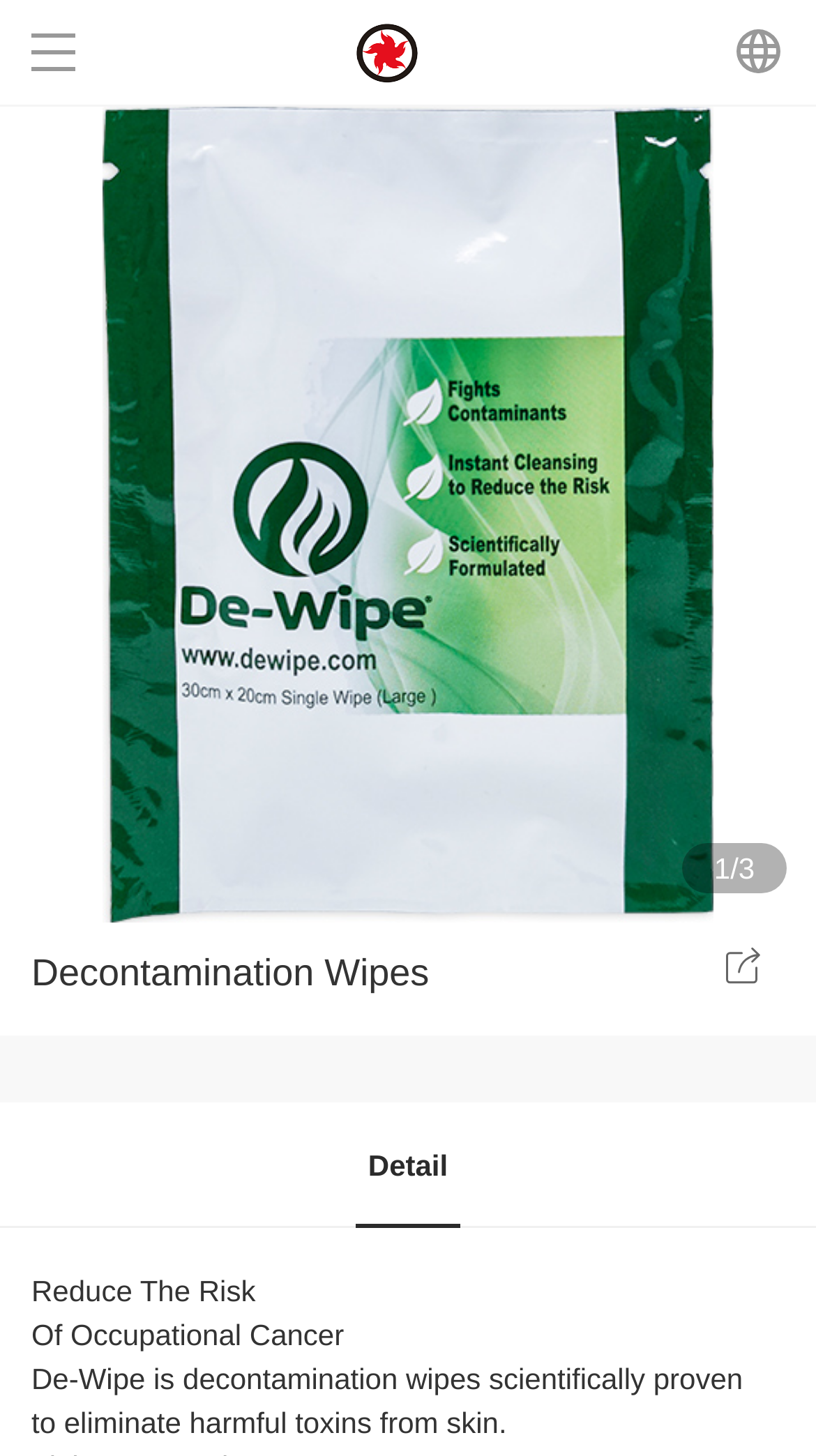How many navigation links are there?
Answer the question with a detailed and thorough explanation.

There are 5 navigation links on the webpage, which are 'Home', 'About Us', 'Products', 'News', and 'Contact Us', as indicated by the links with IDs 502, 505, 509, 513, and 516 respectively.